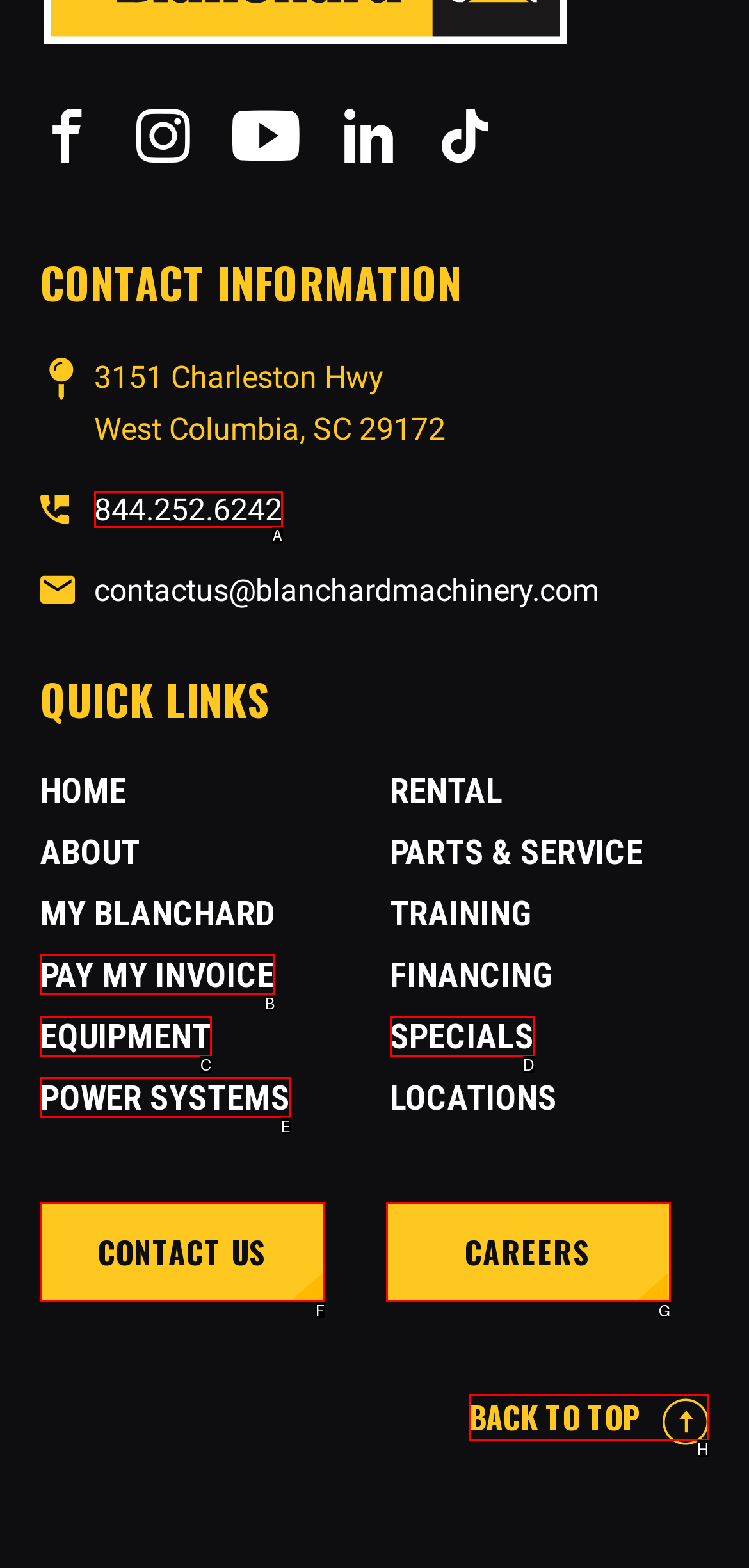Given the element description: Equipment
Pick the letter of the correct option from the list.

C